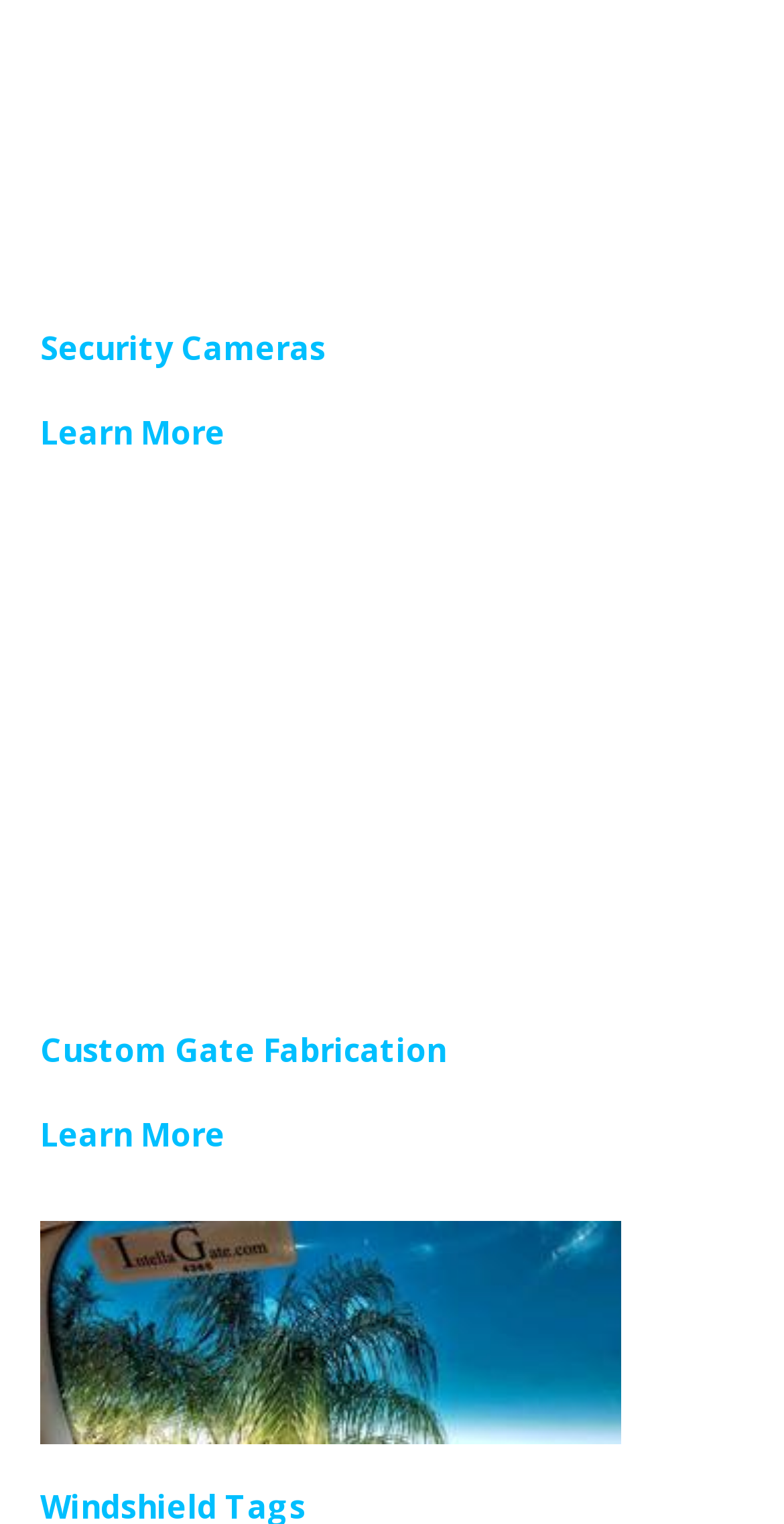Find the bounding box coordinates for the UI element that matches this description: "Security Cameras".

[0.051, 0.214, 0.415, 0.243]